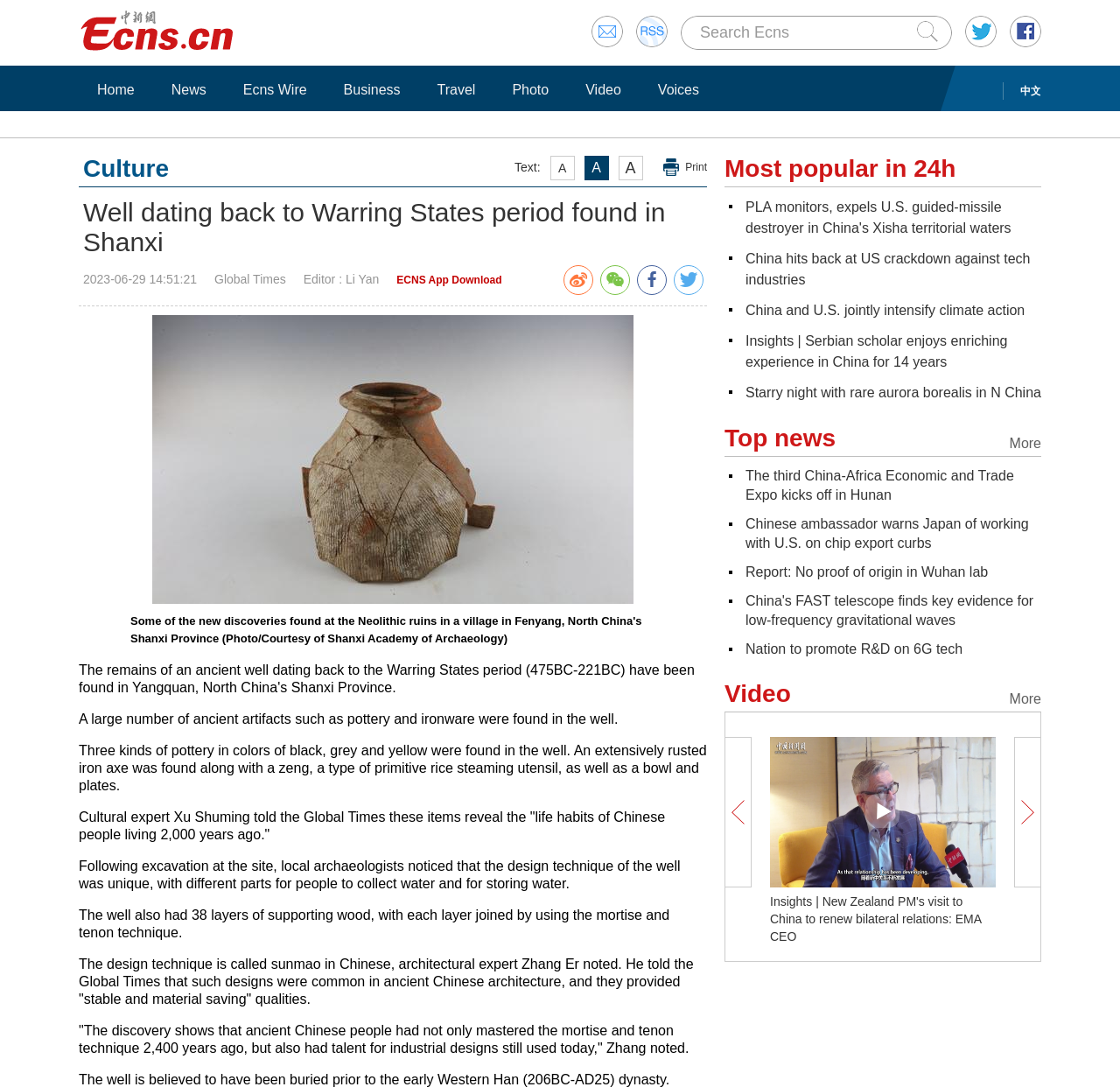Bounding box coordinates are specified in the format (top-left x, top-left y, bottom-right x, bottom-right y). All values are floating point numbers bounded between 0 and 1. Please provide the bounding box coordinate of the region this sentence describes: 微信扫一扫：分享微信里点“发现”，扫一下二维码便可将本文分享至朋友圈。

[0.536, 0.244, 0.562, 0.271]